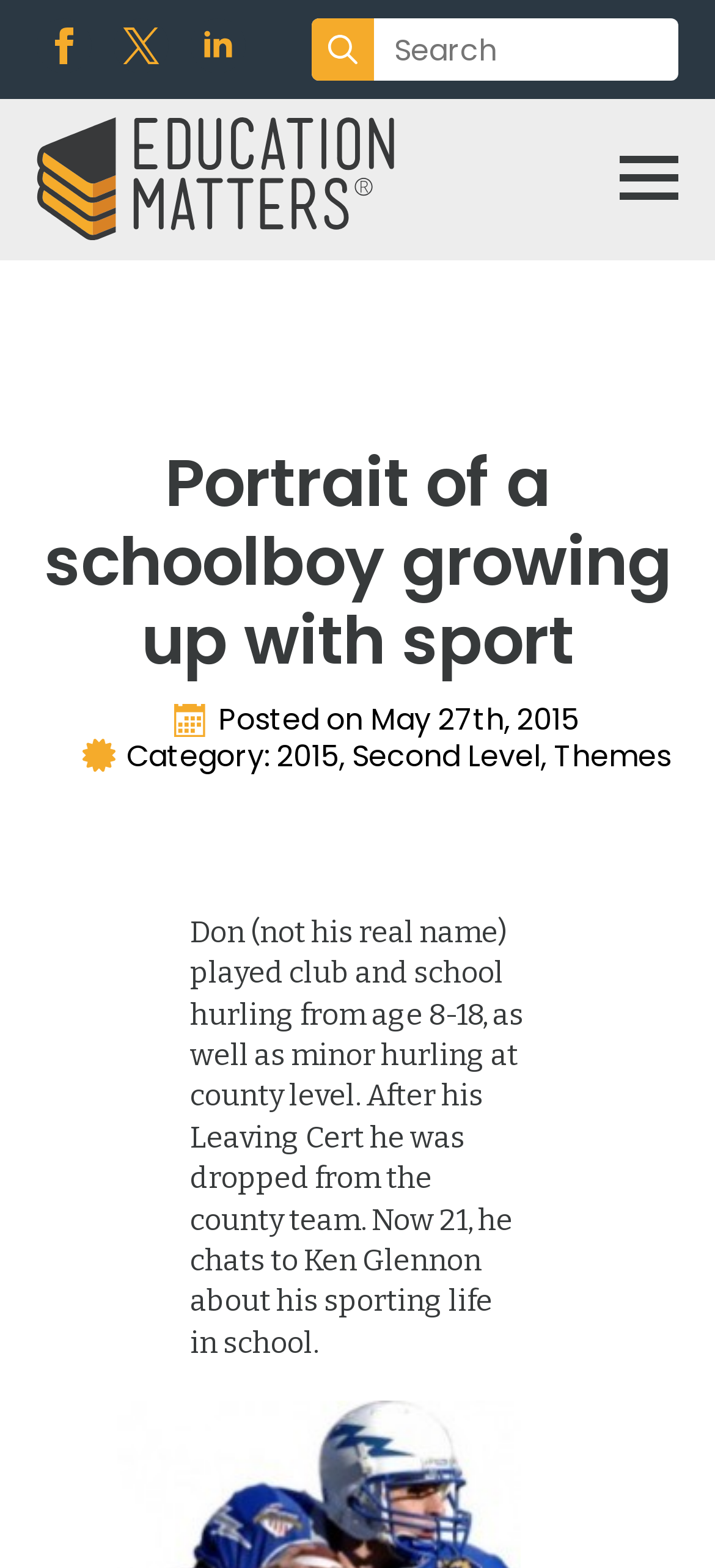Create a full and detailed caption for the entire webpage.

The webpage is about a personal story of a schoolboy growing up with sports, specifically hurling. At the top, there are three links with accompanying images, spaced evenly apart. Below these links, there is a search bar with a button and a text box, taking up about half of the screen width. 

On the top-right corner, there is a "Back to top" button with an image. Below the search bar, there is a large figure with a link and an image, spanning about half of the screen width. 

The main content of the webpage starts with a heading "Portrait of a schoolboy growing up with sport" in a large font size. Below the heading, there is an image, followed by a series of text elements, including "Posted on", "May 27th, 2015", "Category:", and "Second Level" and "Themes". 

The main article is presented in a blockquote format, with a large text block describing Don's experience playing hurling from age 8 to 18, and his subsequent drop from the county team after his Leaving Cert. The article is written in a conversational tone, with Don chatting to Ken Glennon about his sporting life in school.